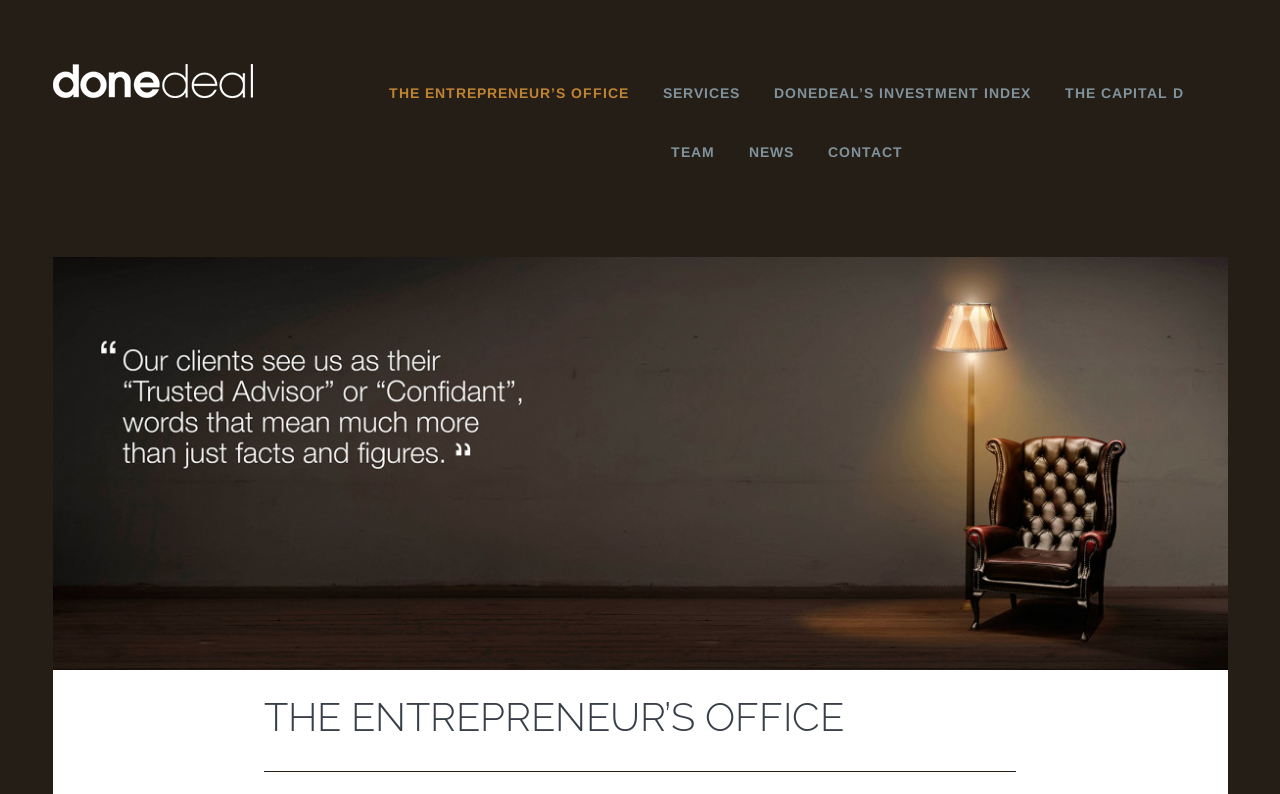Find the bounding box coordinates of the element to click in order to complete the given instruction: "contact us."

[0.635, 0.18, 0.717, 0.205]